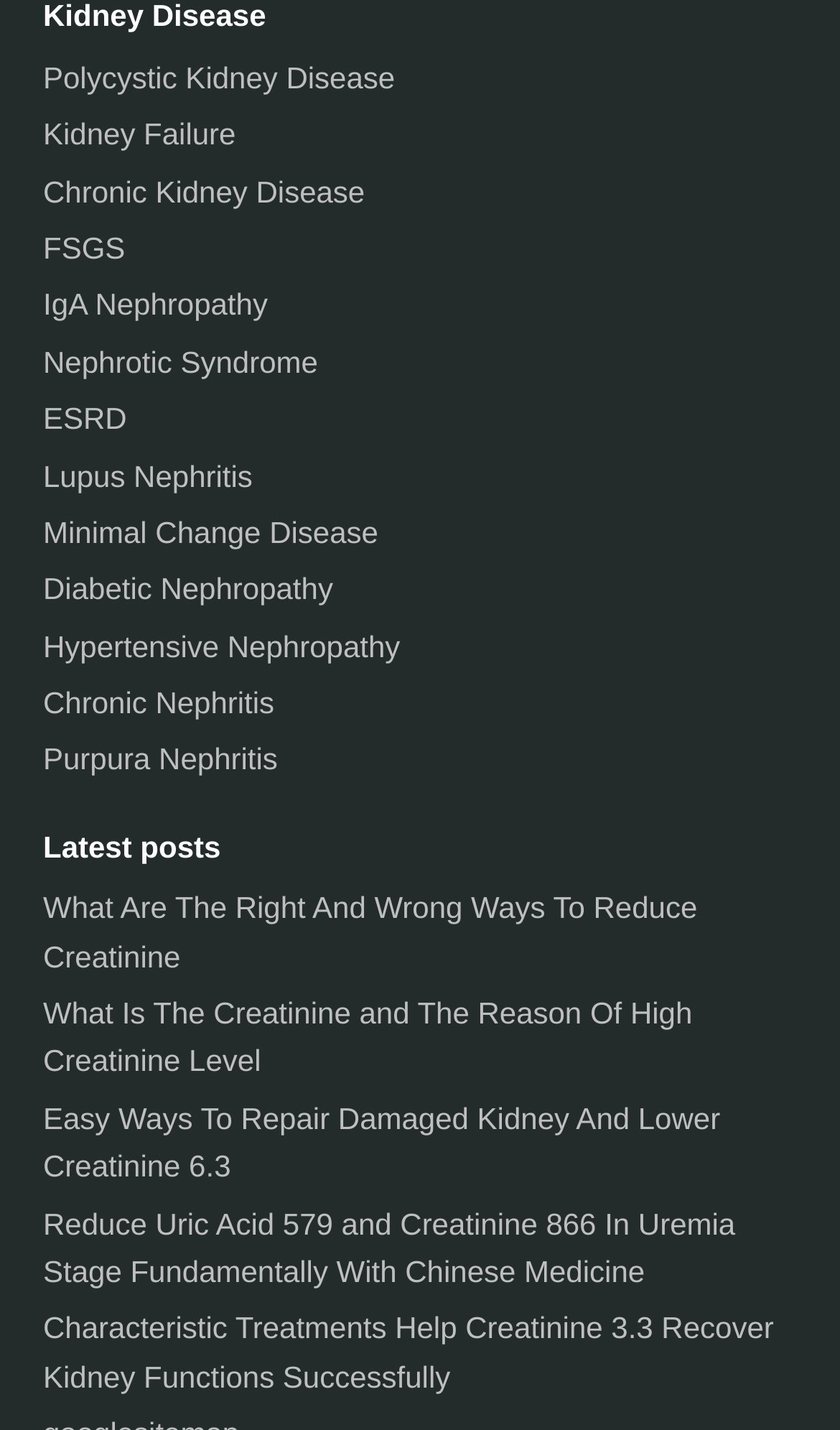Using the details from the image, please elaborate on the following question: What is the topic of the second latest post?

The second link under the 'Latest posts' heading is titled 'What Is The Creatinine and The Reason Of High Creatinine Level', which indicates that the topic of the second latest post is related to creatinine and high creatinine level.